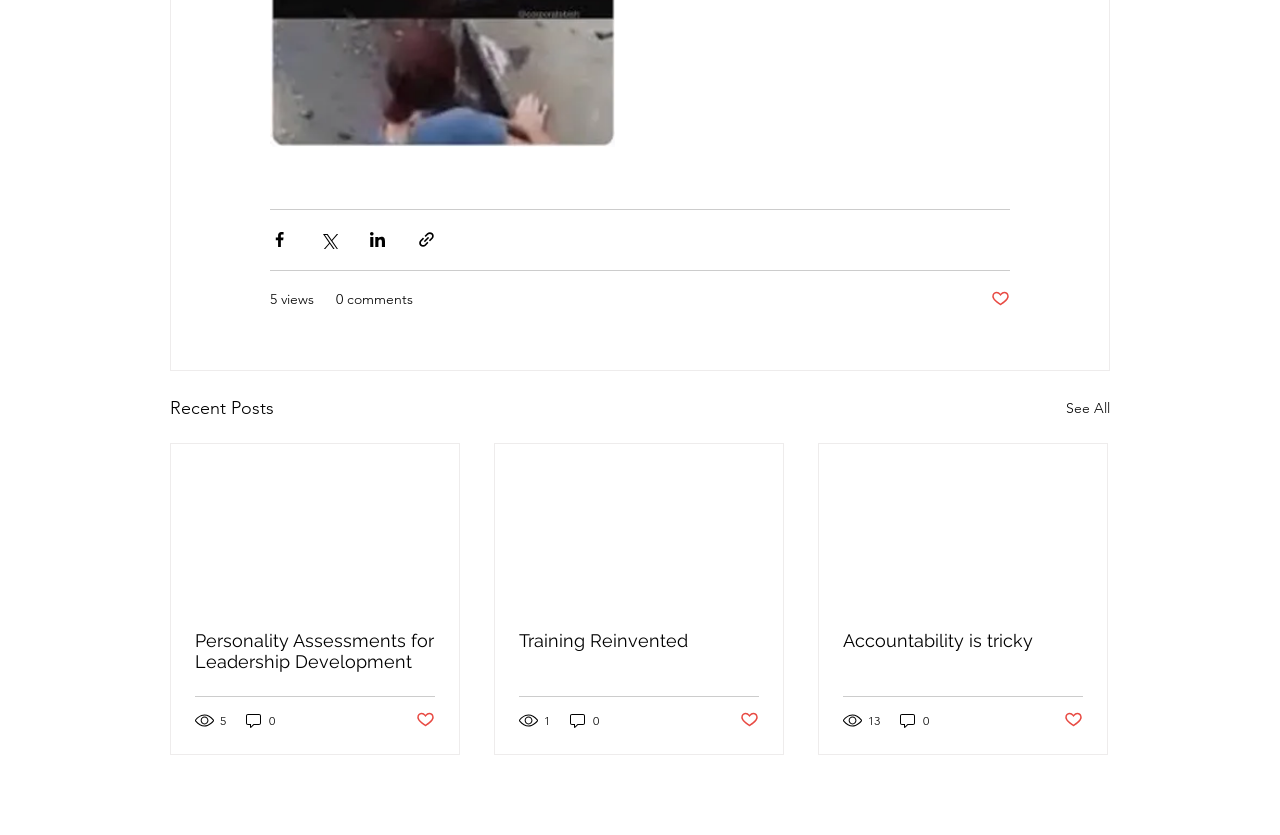How many views does the third article have?
From the image, respond using a single word or phrase.

13 views